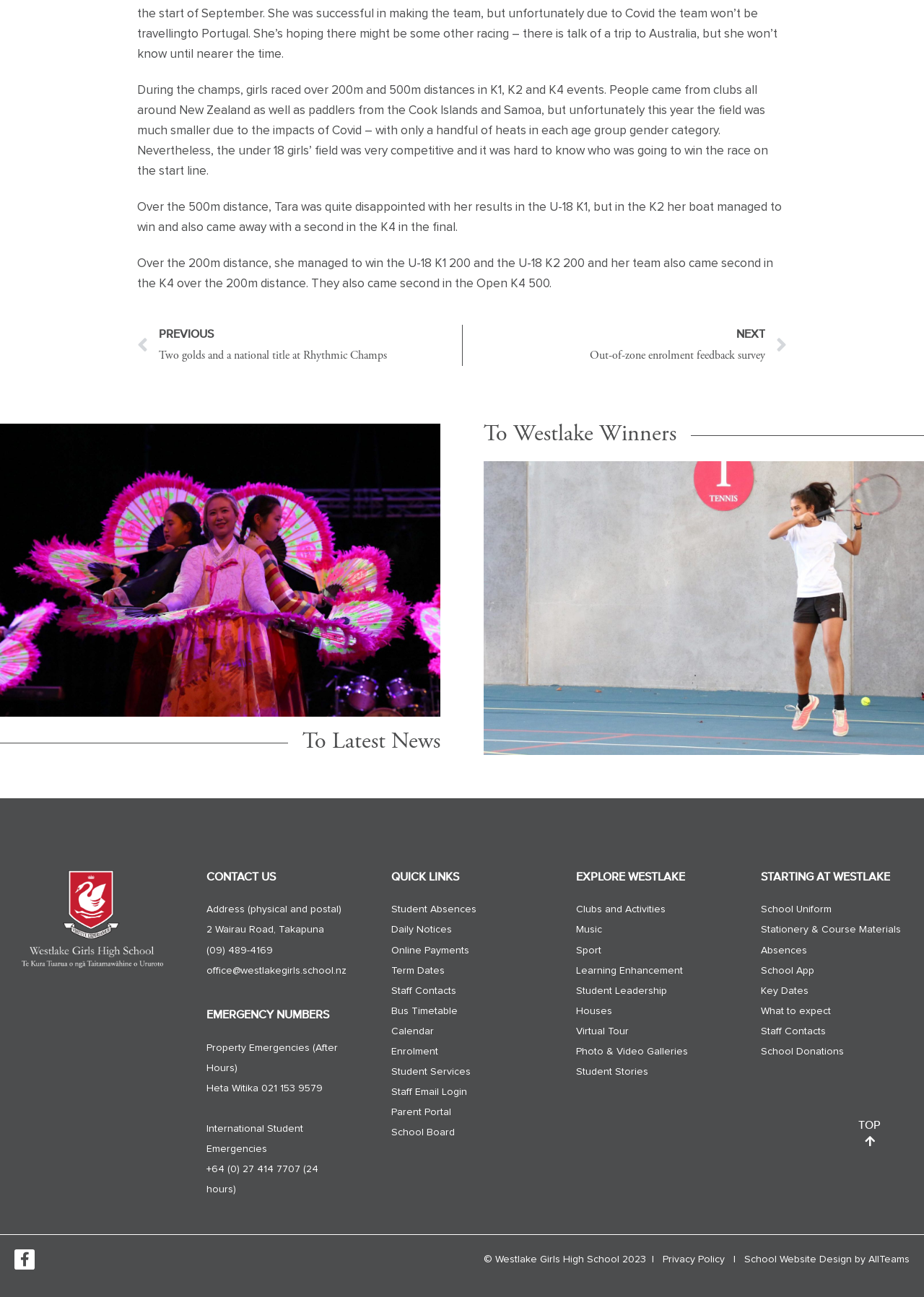How many links are there in the QUICK LINKS section?
Provide a thorough and detailed answer to the question.

I counted the number of links in the QUICK LINKS section, which starts with the heading 'QUICK LINKS' and lists links such as 'Student Absences', 'Daily Notices', 'Online Payments', and so on, and I found a total of 9 links.